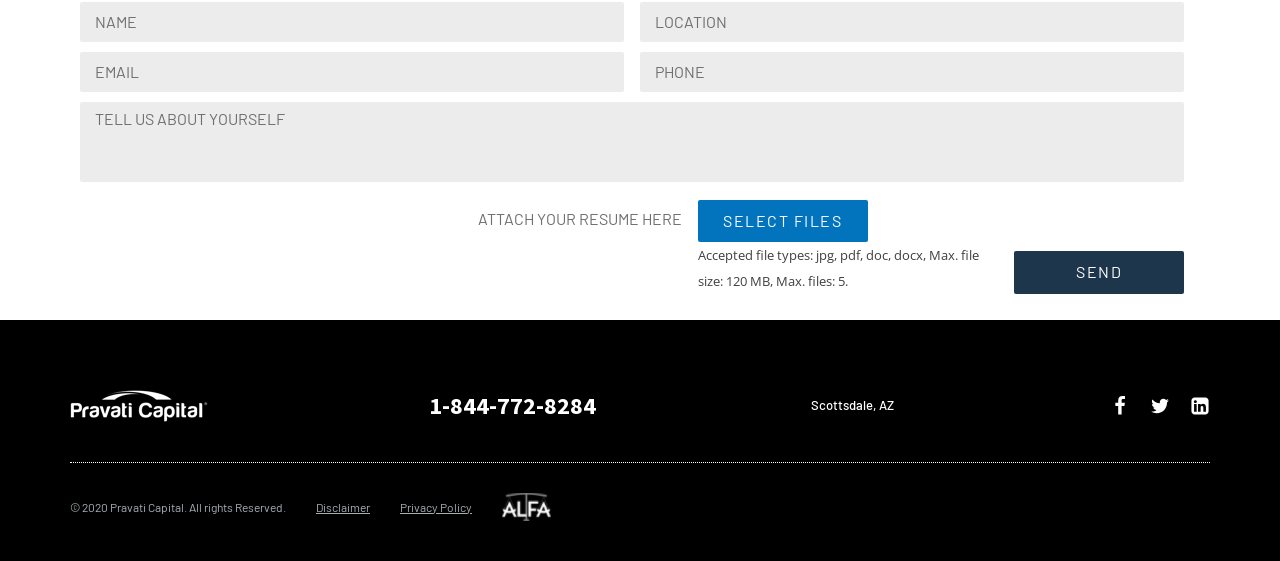Determine the bounding box coordinates of the clickable element necessary to fulfill the instruction: "Call the phone number". Provide the coordinates as four float numbers within the 0 to 1 range, i.e., [left, top, right, bottom].

[0.335, 0.702, 0.465, 0.744]